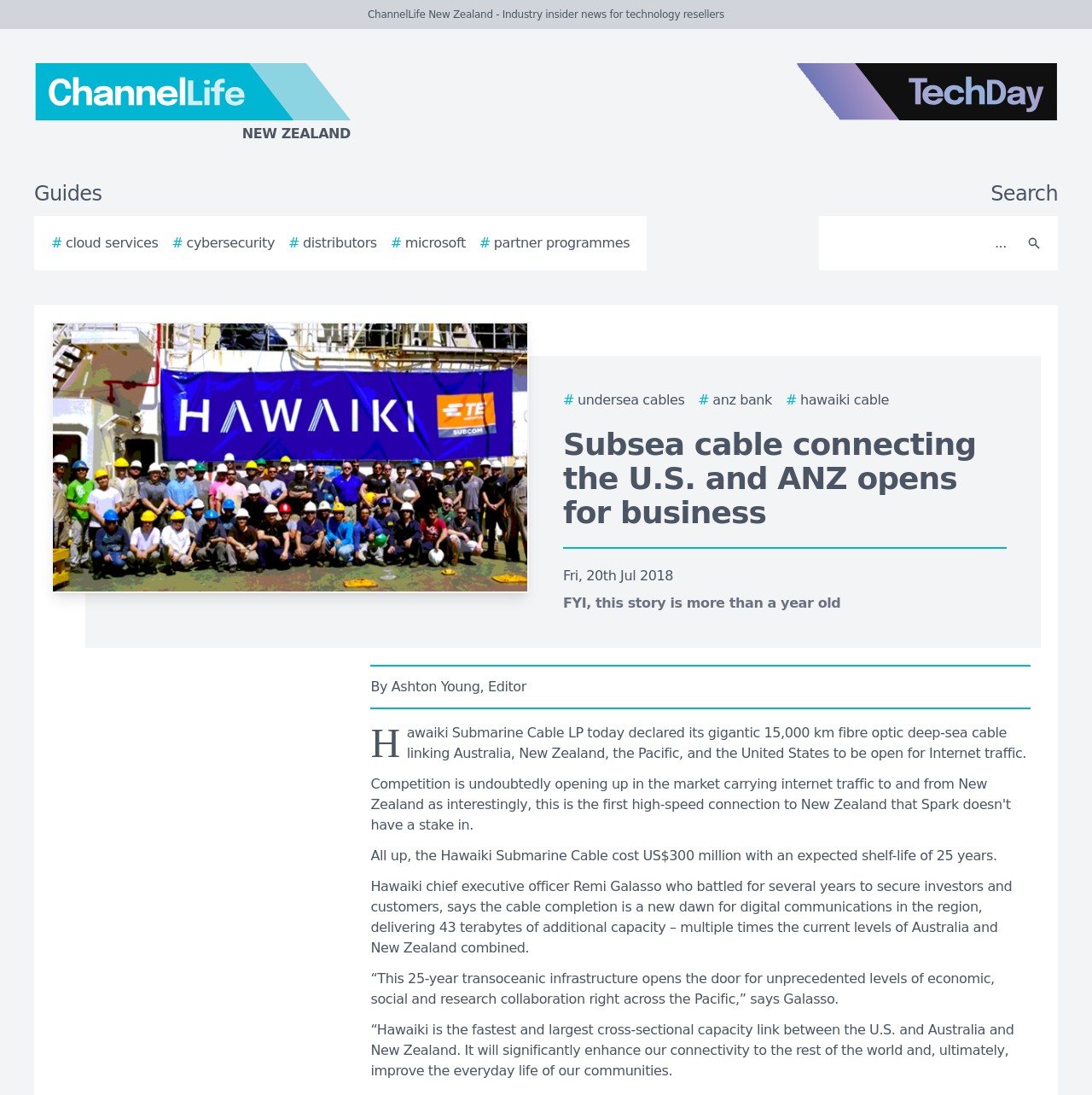Identify the bounding box for the described UI element. Provide the coordinates in (top-left x, top-left y, bottom-right x, bottom-right y) format with values ranging from 0 to 1: aria-label="Search"

[0.931, 0.203, 0.962, 0.241]